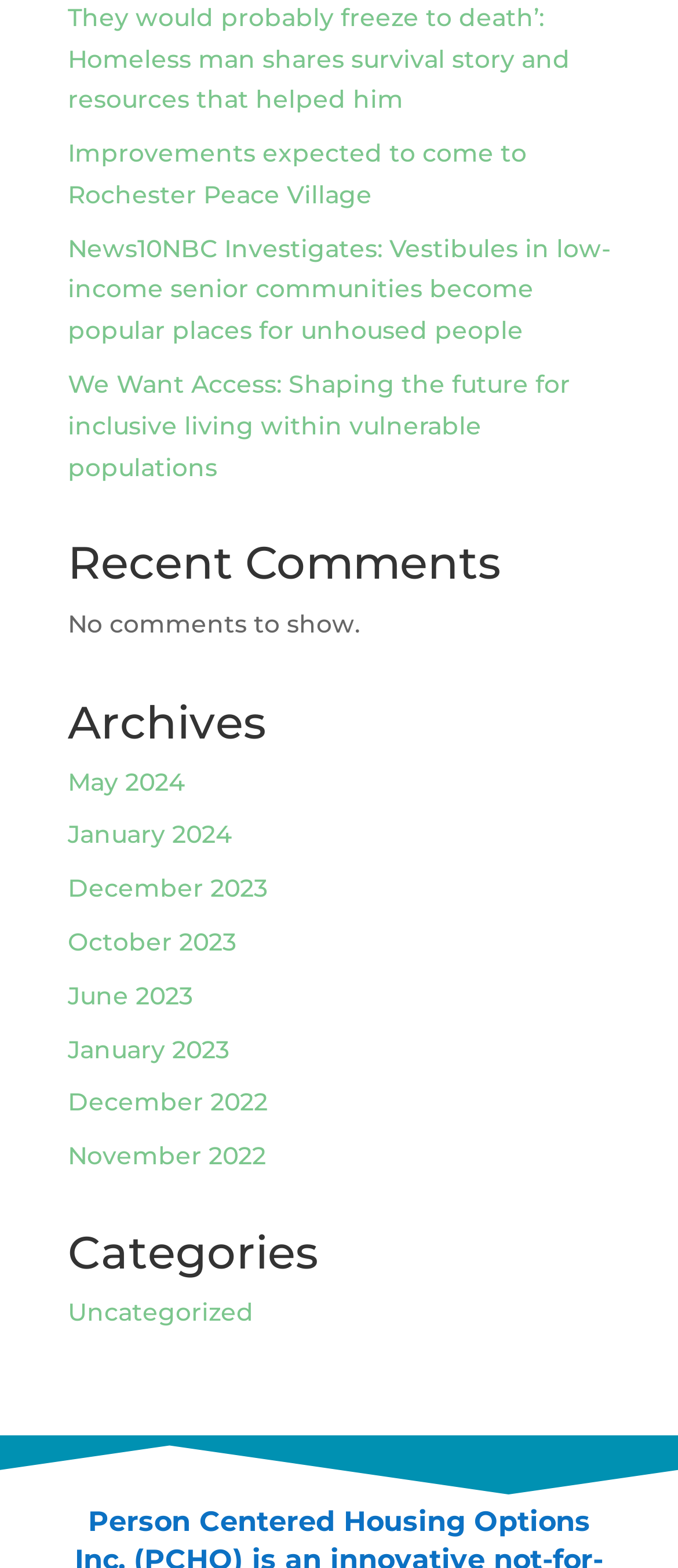Indicate the bounding box coordinates of the element that must be clicked to execute the instruction: "Explore archives from May 2024". The coordinates should be given as four float numbers between 0 and 1, i.e., [left, top, right, bottom].

[0.1, 0.488, 0.272, 0.508]